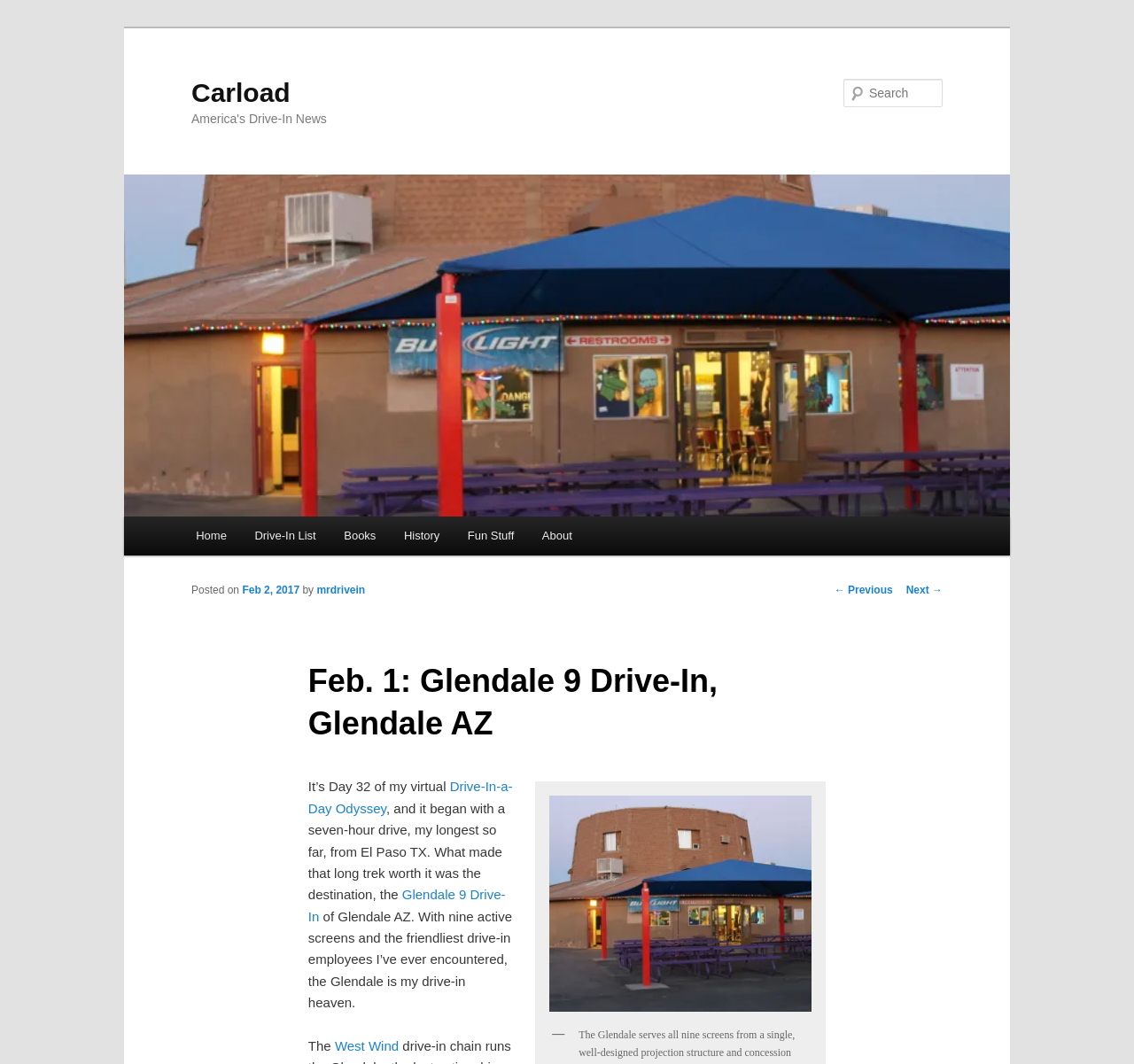Bounding box coordinates are specified in the format (top-left x, top-left y, bottom-right x, bottom-right y). All values are floating point numbers bounded between 0 and 1. Please provide the bounding box coordinate of the region this sentence describes: mrdrivein

[0.279, 0.549, 0.322, 0.56]